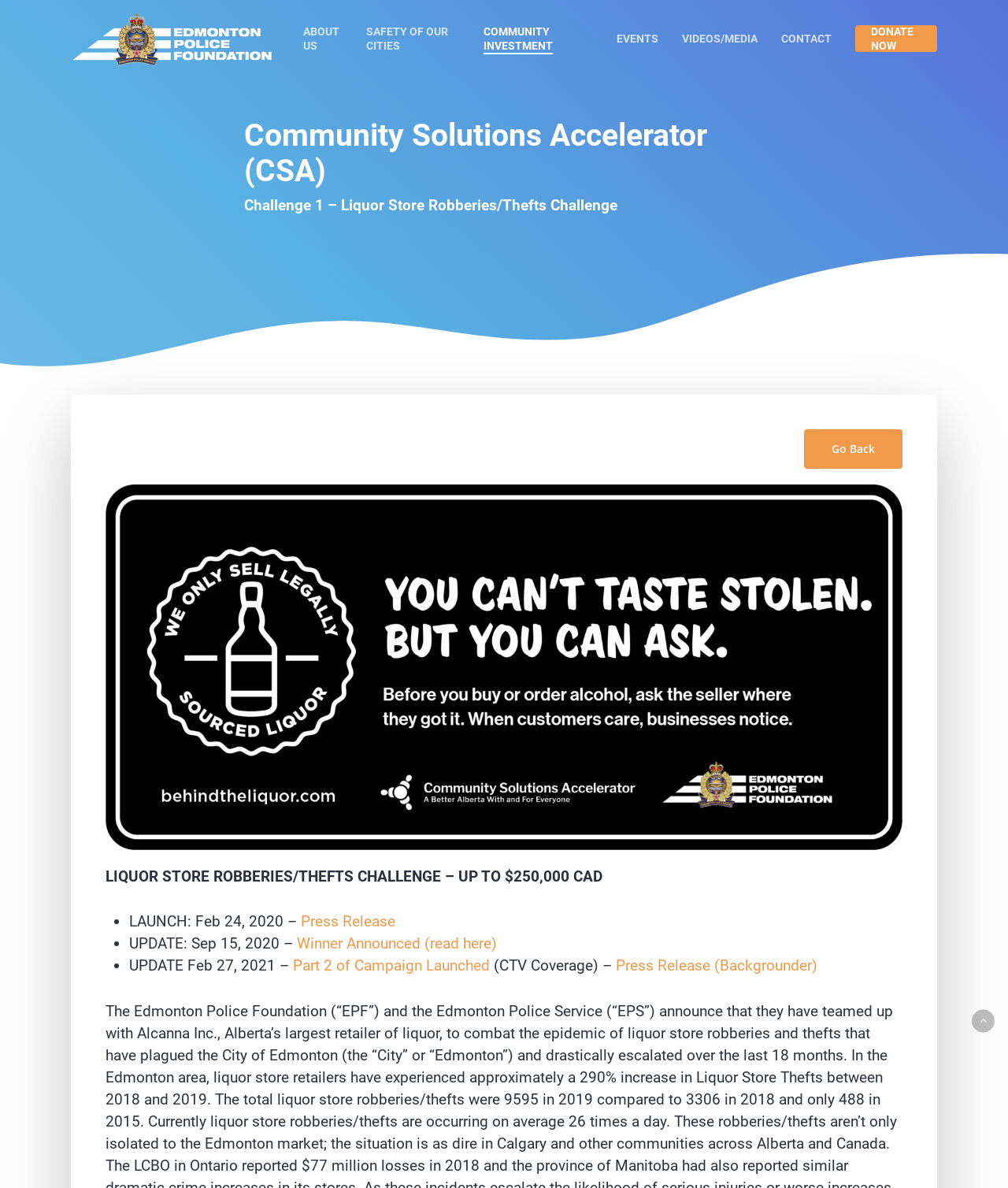Identify the bounding box coordinates of the region that should be clicked to execute the following instruction: "Click on Press Release".

[0.299, 0.768, 0.392, 0.783]